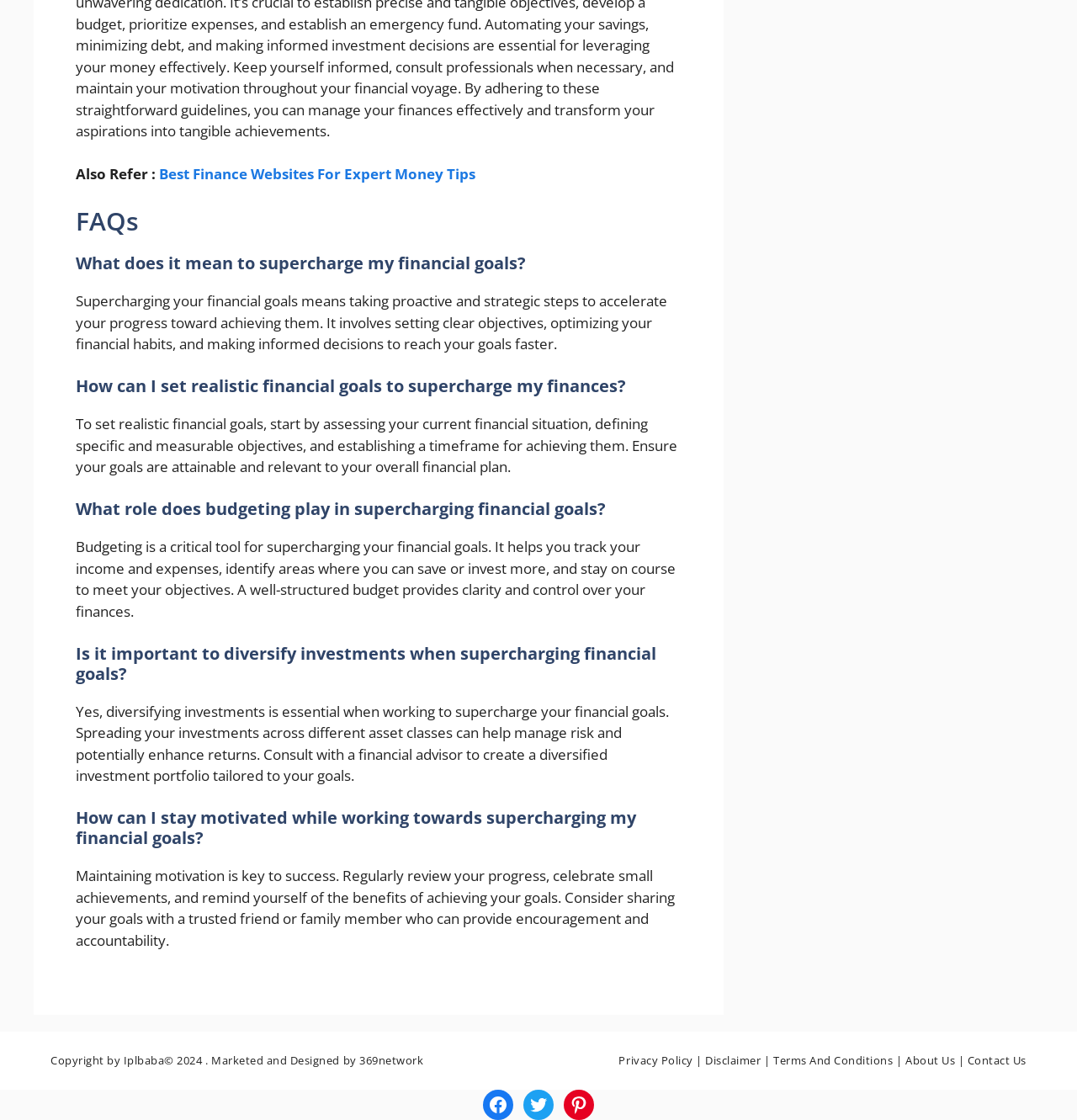Identify the bounding box coordinates for the UI element described as follows: "Terms and conditions". Ensure the coordinates are four float numbers between 0 and 1, formatted as [left, top, right, bottom].

[0.718, 0.94, 0.829, 0.953]